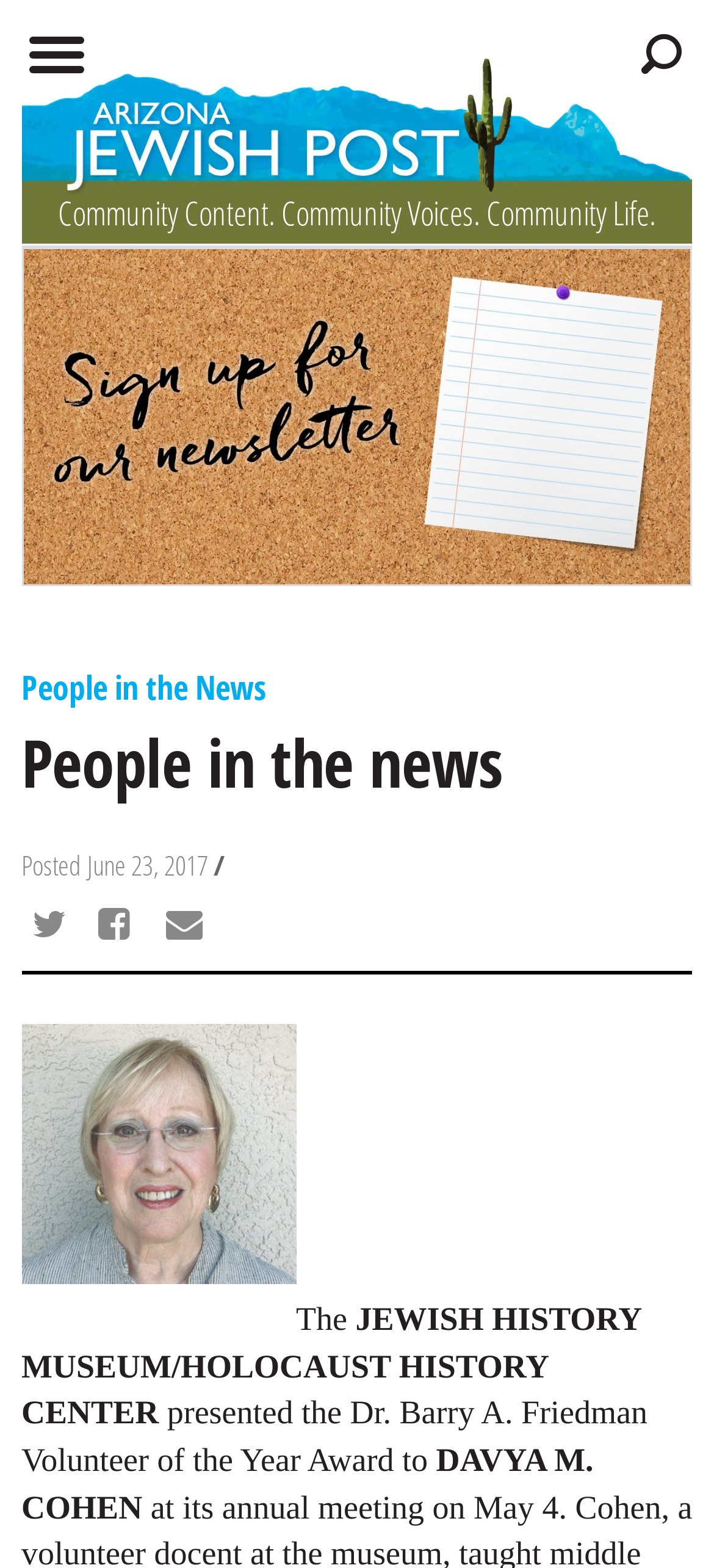From the details in the image, provide a thorough response to the question: What is the date of the news article?

The webpage displays the text 'Posted June 23, 2017', which indicates the date when the news article was posted.